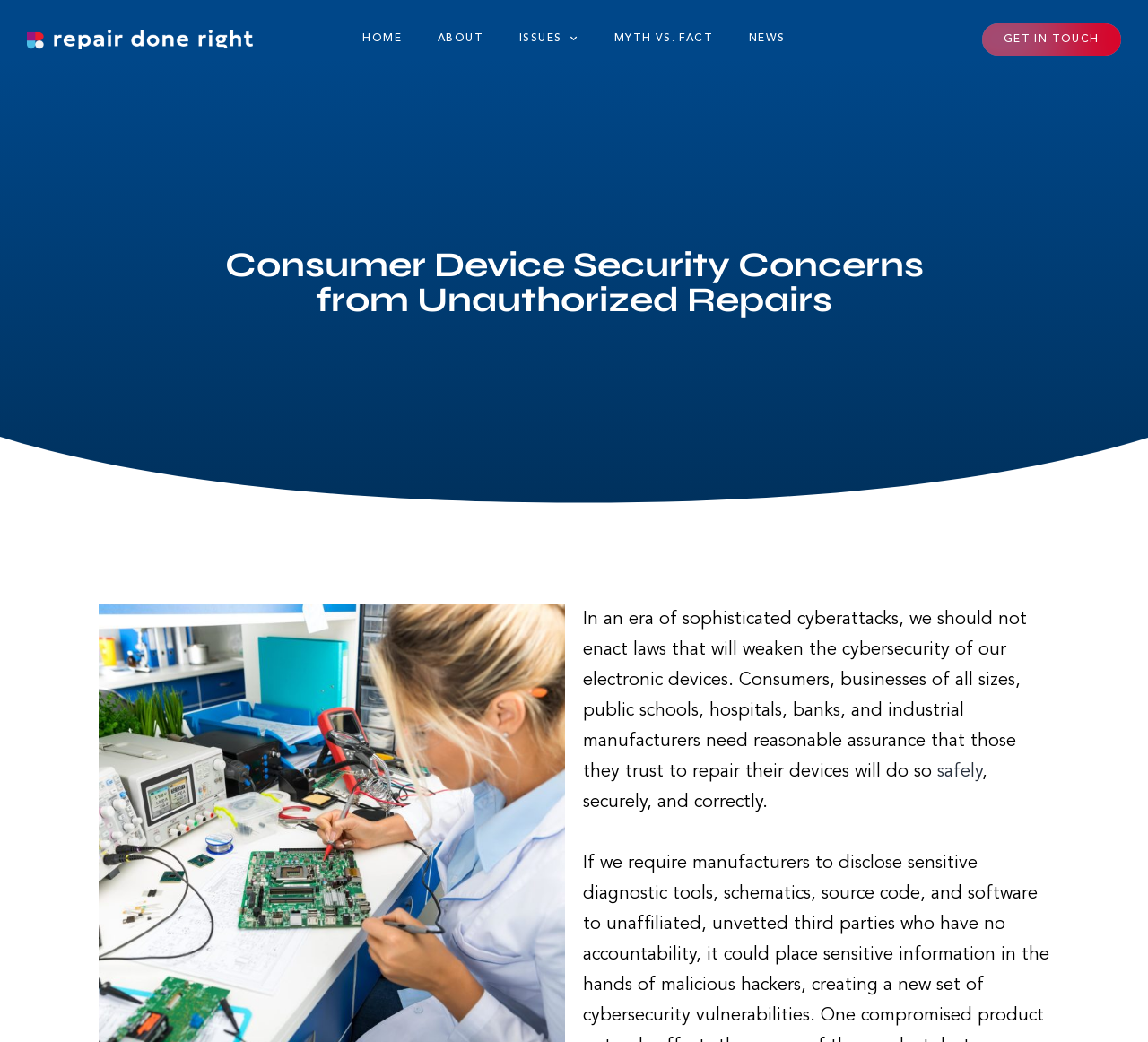What is the main concern mentioned in the webpage?
Answer the question with as much detail as you can, using the image as a reference.

By reading the StaticText elements, I found a passage that mentions 'cyberattacks' and 'cybersecurity' in the context of electronic device repairs, indicating that the main concern mentioned in the webpage is cybersecurity.